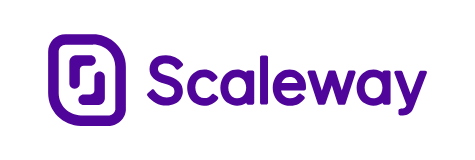What shape does the stylized icon resemble?
Using the information from the image, answer the question thoroughly.

The caption describes the stylized icon as resembling a cloud or a square with rounded edges, which is part of the Scaleway logo.